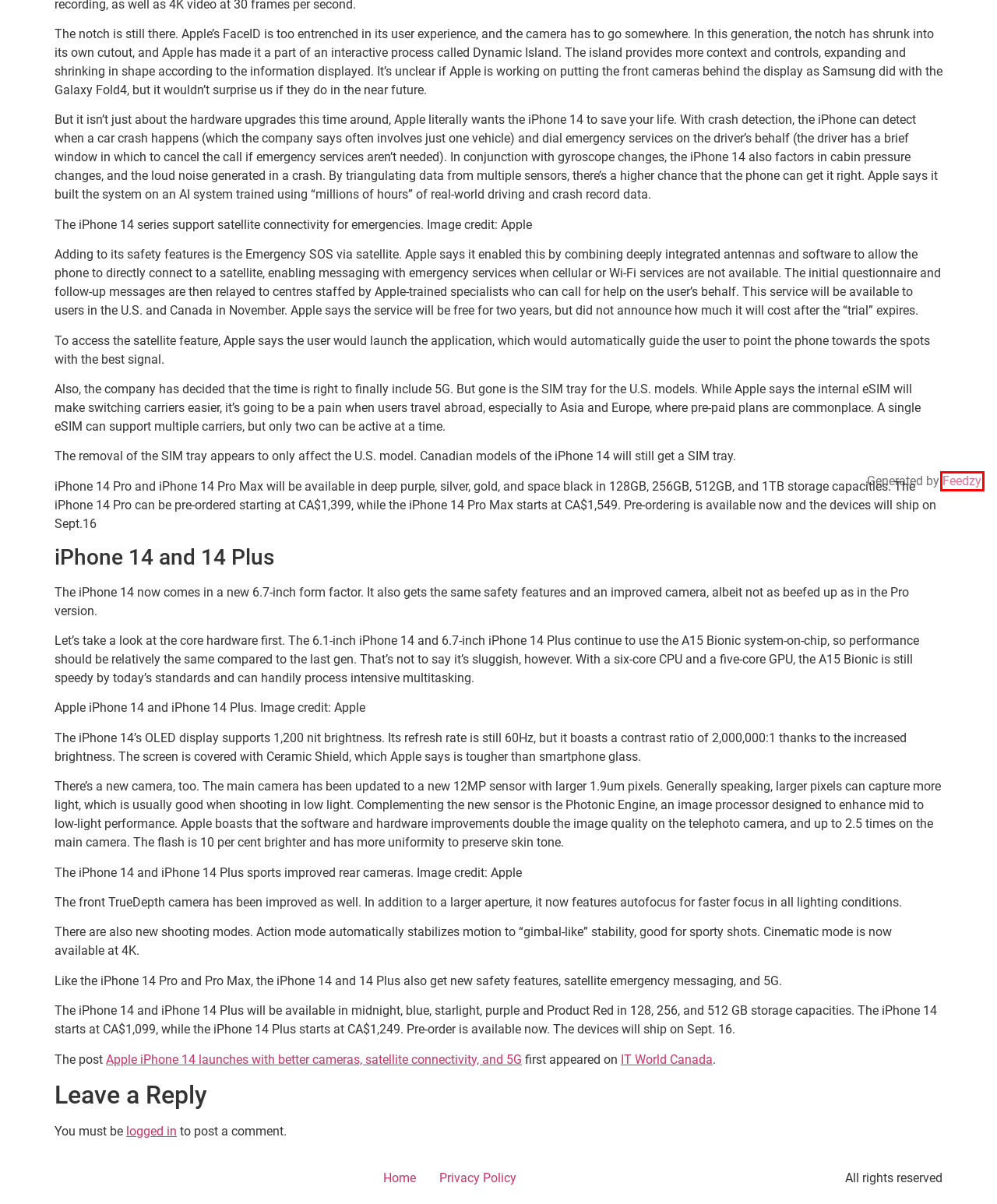Analyze the screenshot of a webpage that features a red rectangle bounding box. Pick the webpage description that best matches the new webpage you would see after clicking on the element within the red bounding box. Here are the candidates:
A. FEEDZY RSS Feeds #1 WordPress RSS Feed Plugin @ ThemeIsle
B. Apple iPhone 14 launches with better cameras, satellite connectivity, and 5G | IT World Canada News
C. Log In ‹ Top Tech 100 — WordPress
D. Apple | IT World Canada Tag
E. News – Top Tech 100
F. Technology News for IT Professionals in Canada | IT World Canada
G. Privacy Policy – Top Tech 100
H. Top Tech 100

A